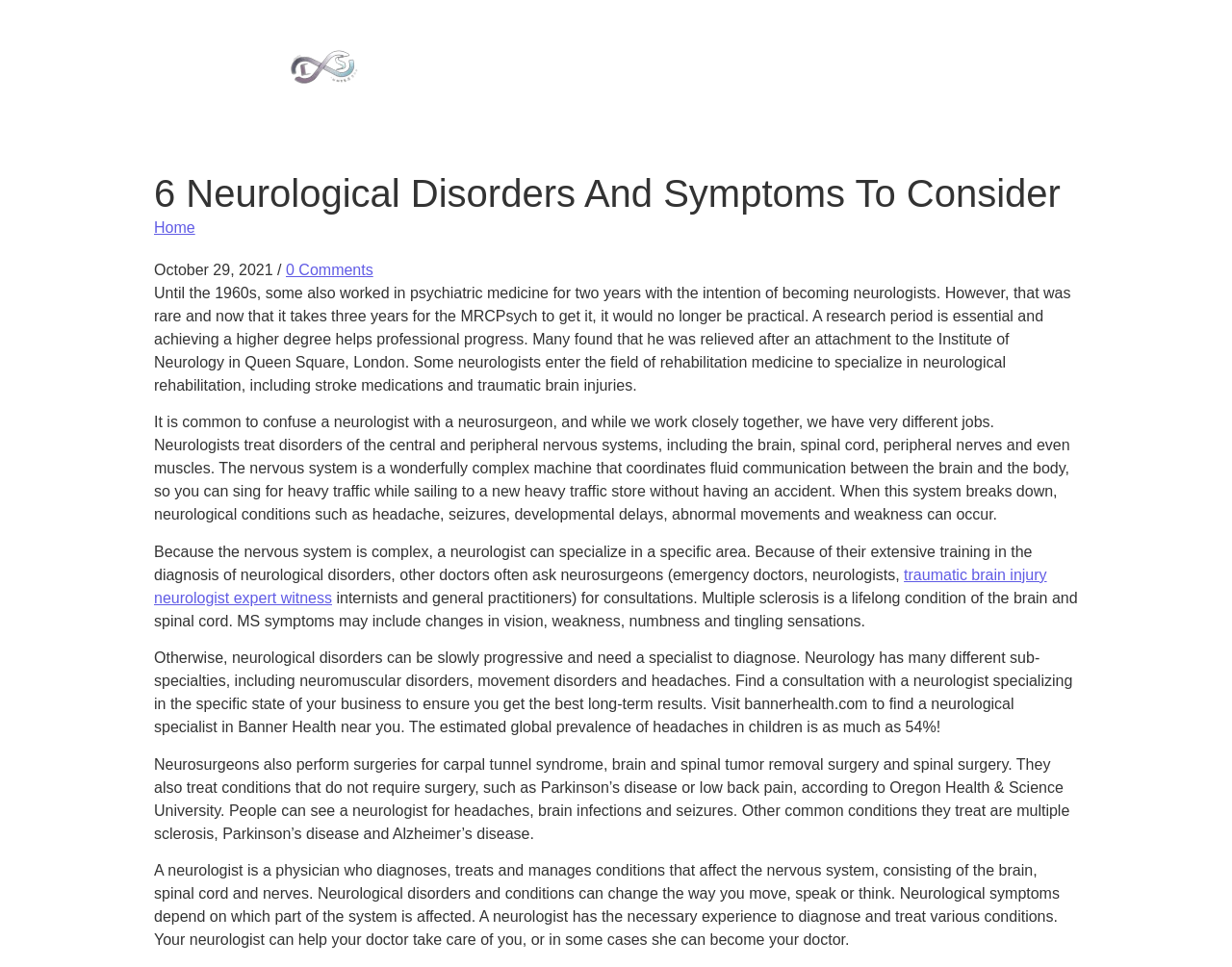Respond to the question below with a concise word or phrase:
What is the difference between a neurologist and a neurosurgeon?

Different jobs